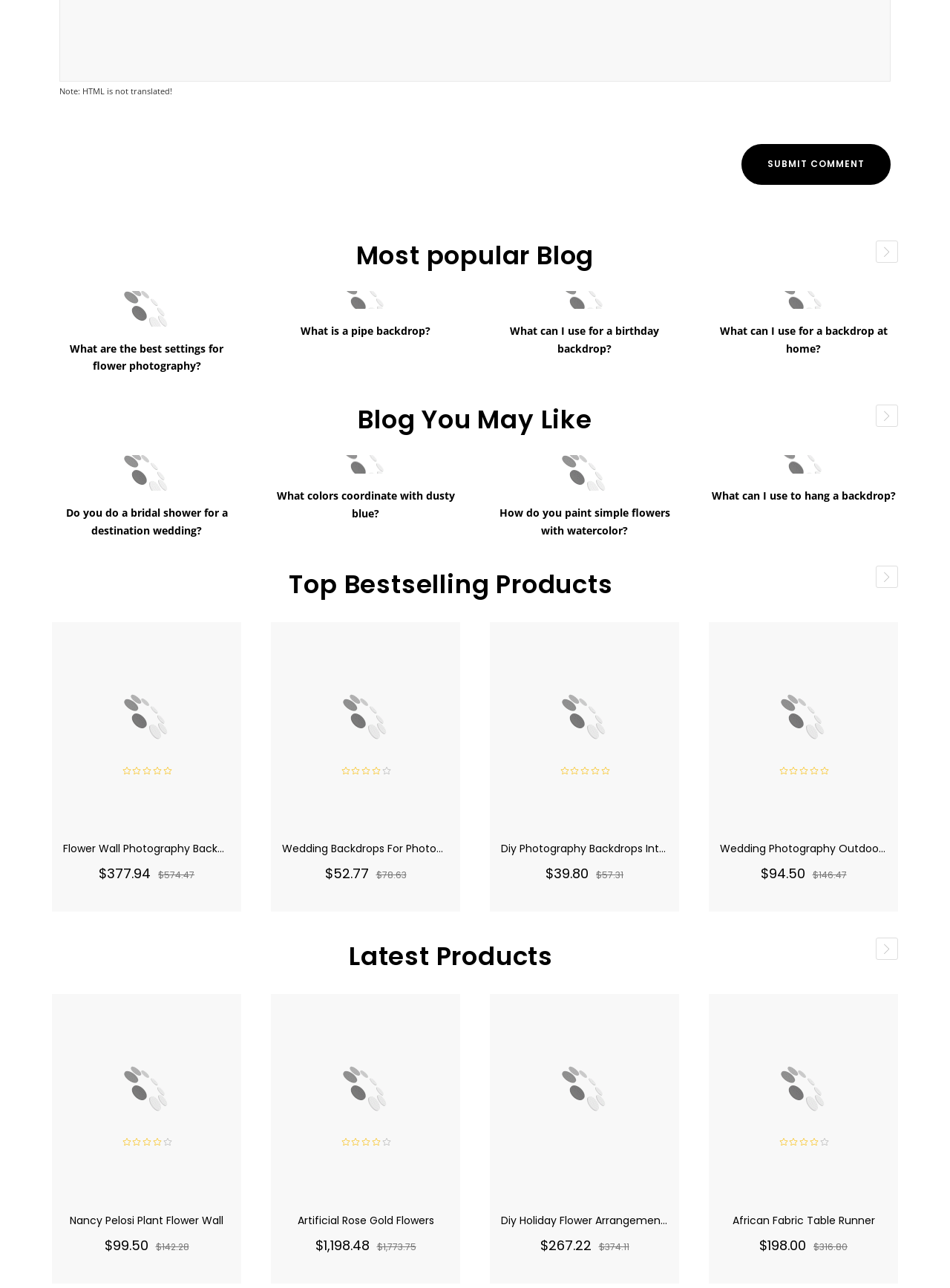How many headings are there on the webpage?
Answer the question with a detailed explanation, including all necessary information.

I counted the number of headings on the webpage, which includes 'Most popular Blog', 'Blog You May Like', 'Top Bestselling Products', and 'Latest Products'. There are 4 headings in total.